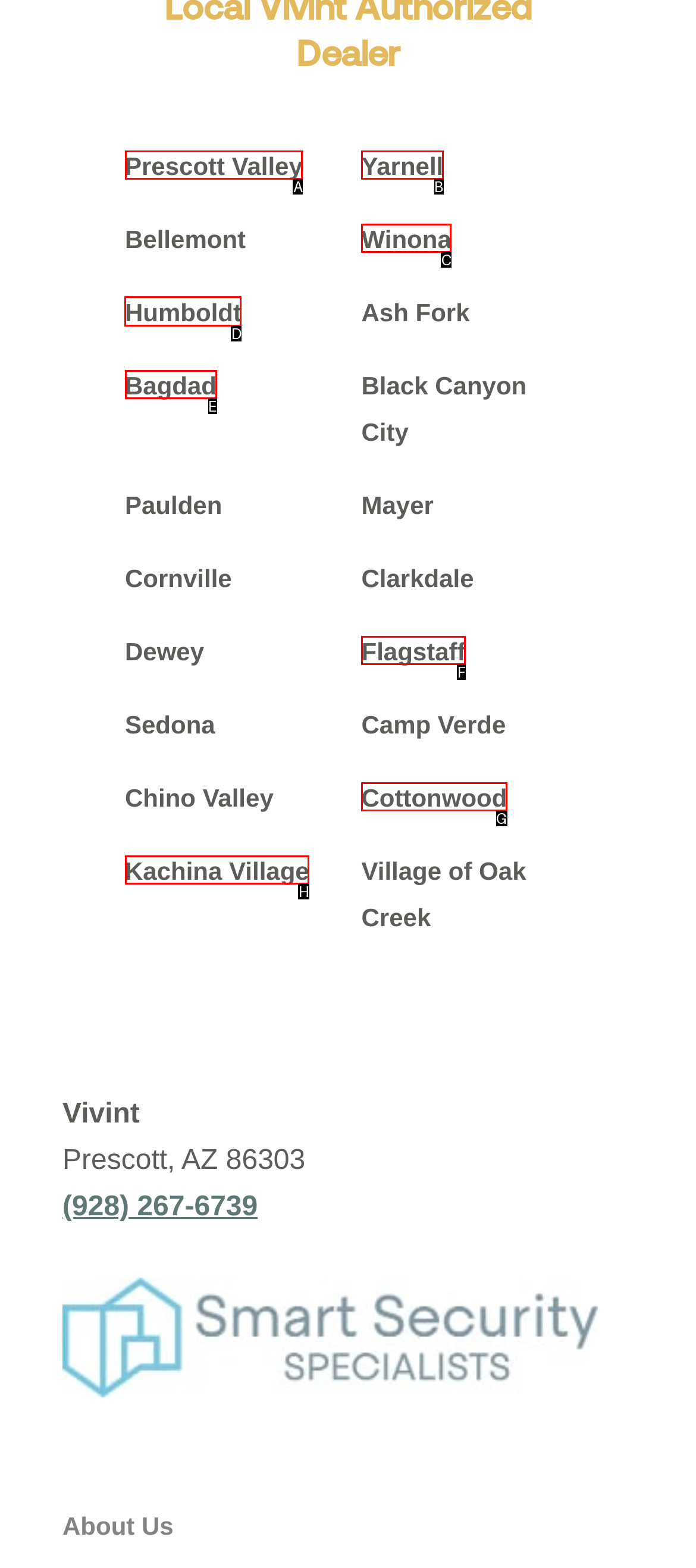Find the appropriate UI element to complete the task: Call the office phone number. Indicate your choice by providing the letter of the element.

None